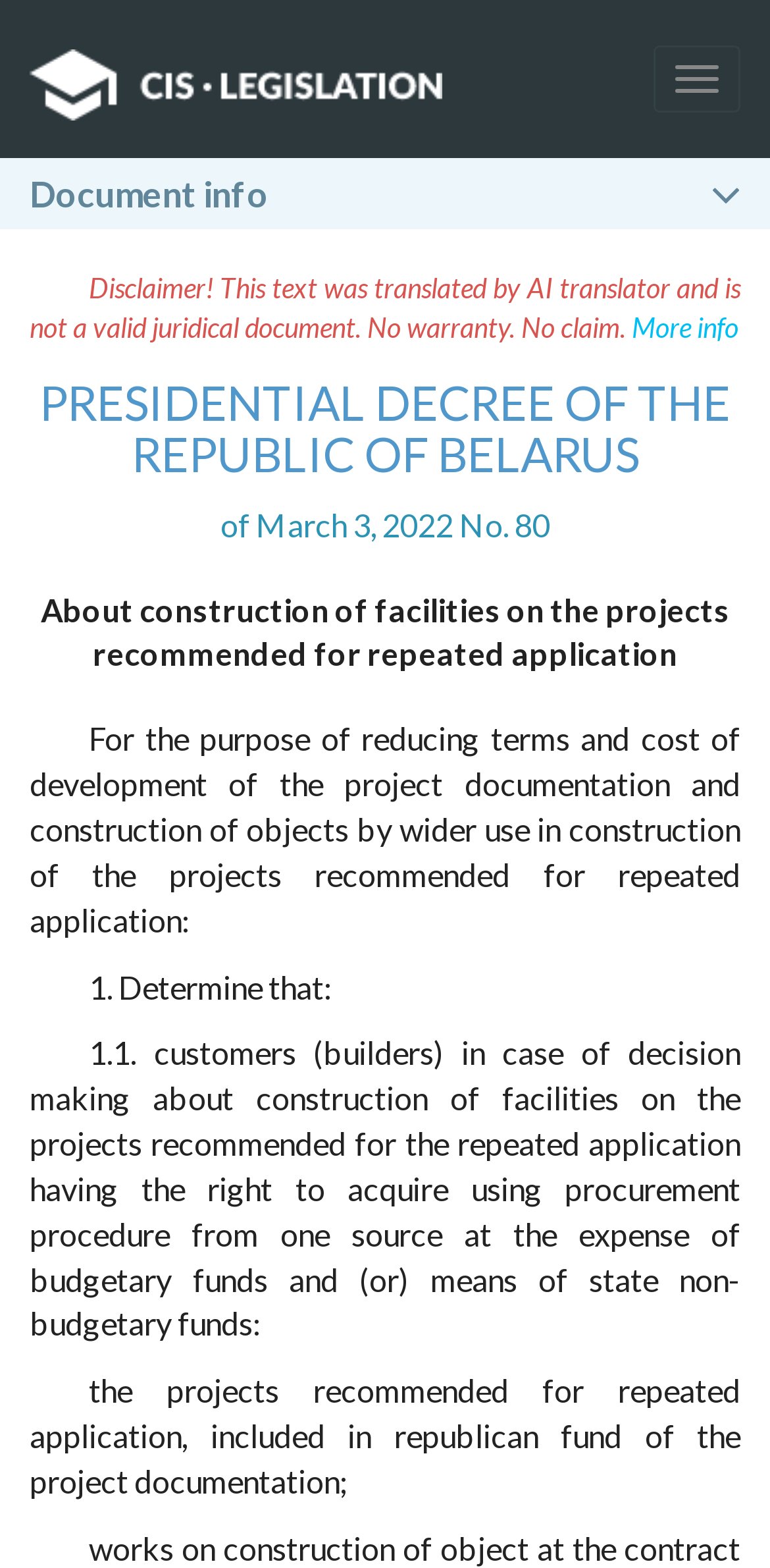Respond with a single word or phrase:
What is the purpose of the presidential decree?

Reducing terms and cost of development